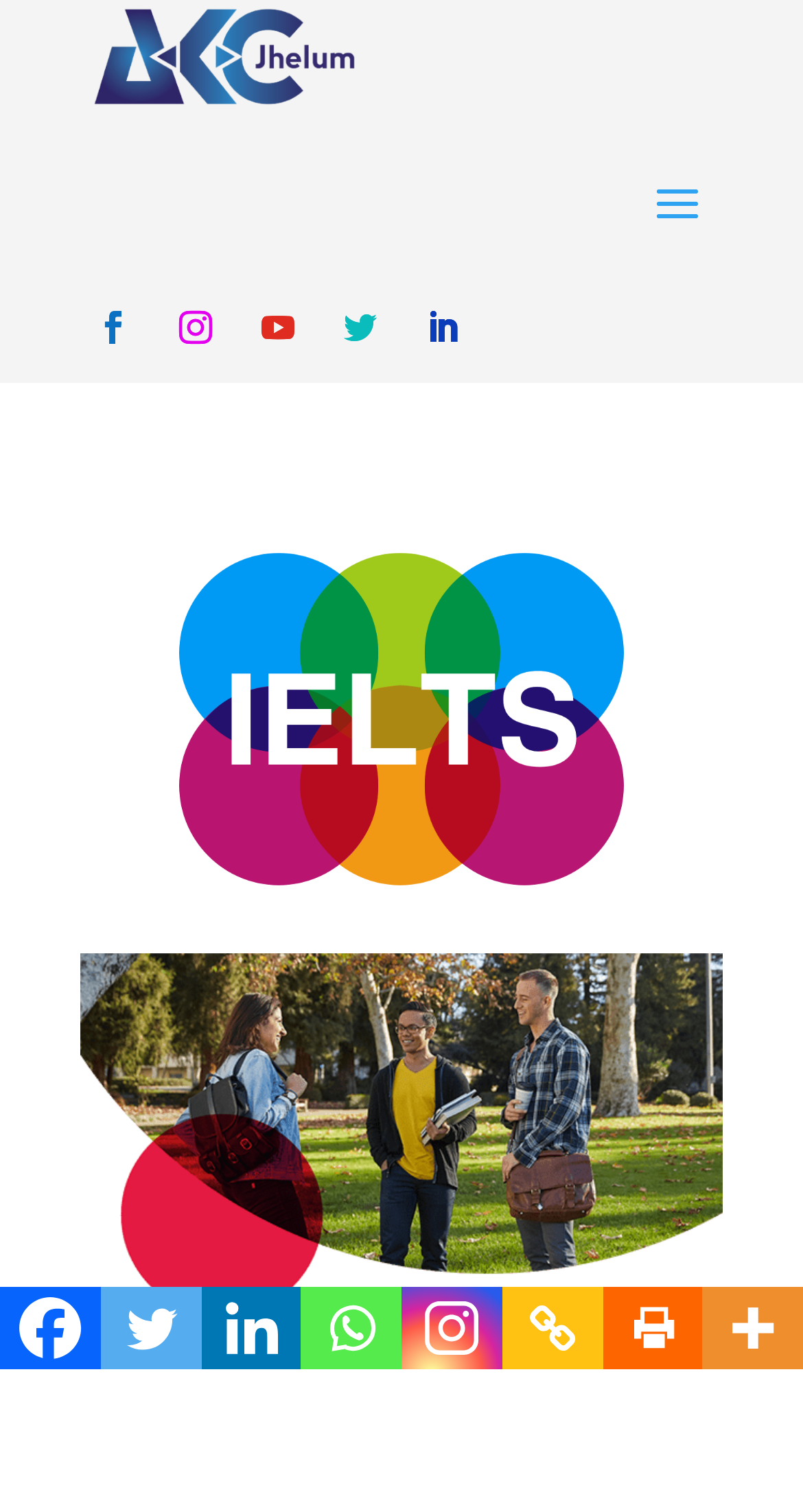Identify the bounding box of the HTML element described here: "aria-label="Linkedin" title="Linkedin"". Provide the coordinates as four float numbers between 0 and 1: [left, top, right, bottom].

[0.25, 0.851, 0.375, 0.906]